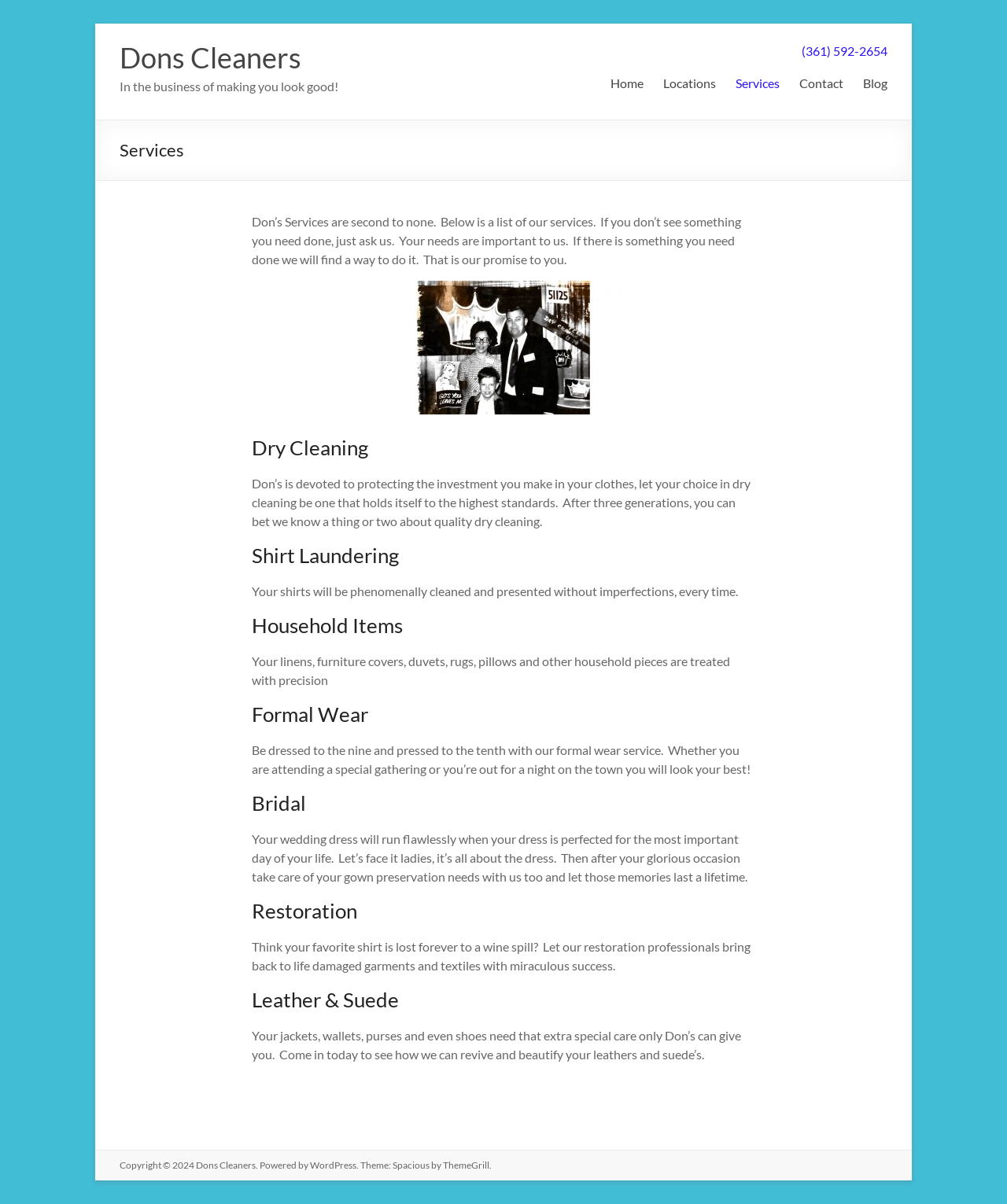Identify the bounding box coordinates of the region that should be clicked to execute the following instruction: "Call the phone number".

[0.796, 0.036, 0.881, 0.048]